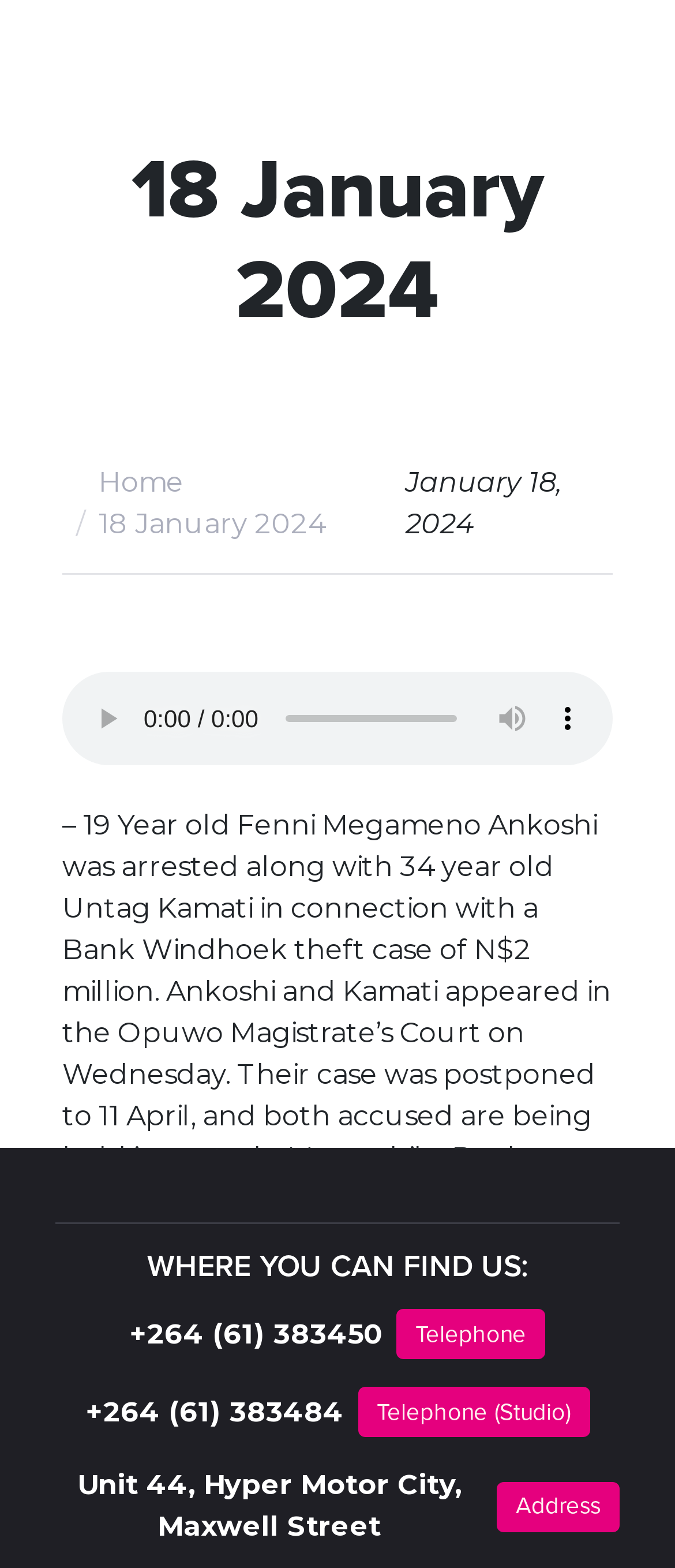What is the name of the bank involved in the theft case?
Please utilize the information in the image to give a detailed response to the question.

I found the name of the bank involved in the theft case by reading the text in the main content area of the webpage, which mentions 'Bank Windhoek theft case of N$2 million'. This indicates that Bank Windhoek is the bank involved in the theft case.